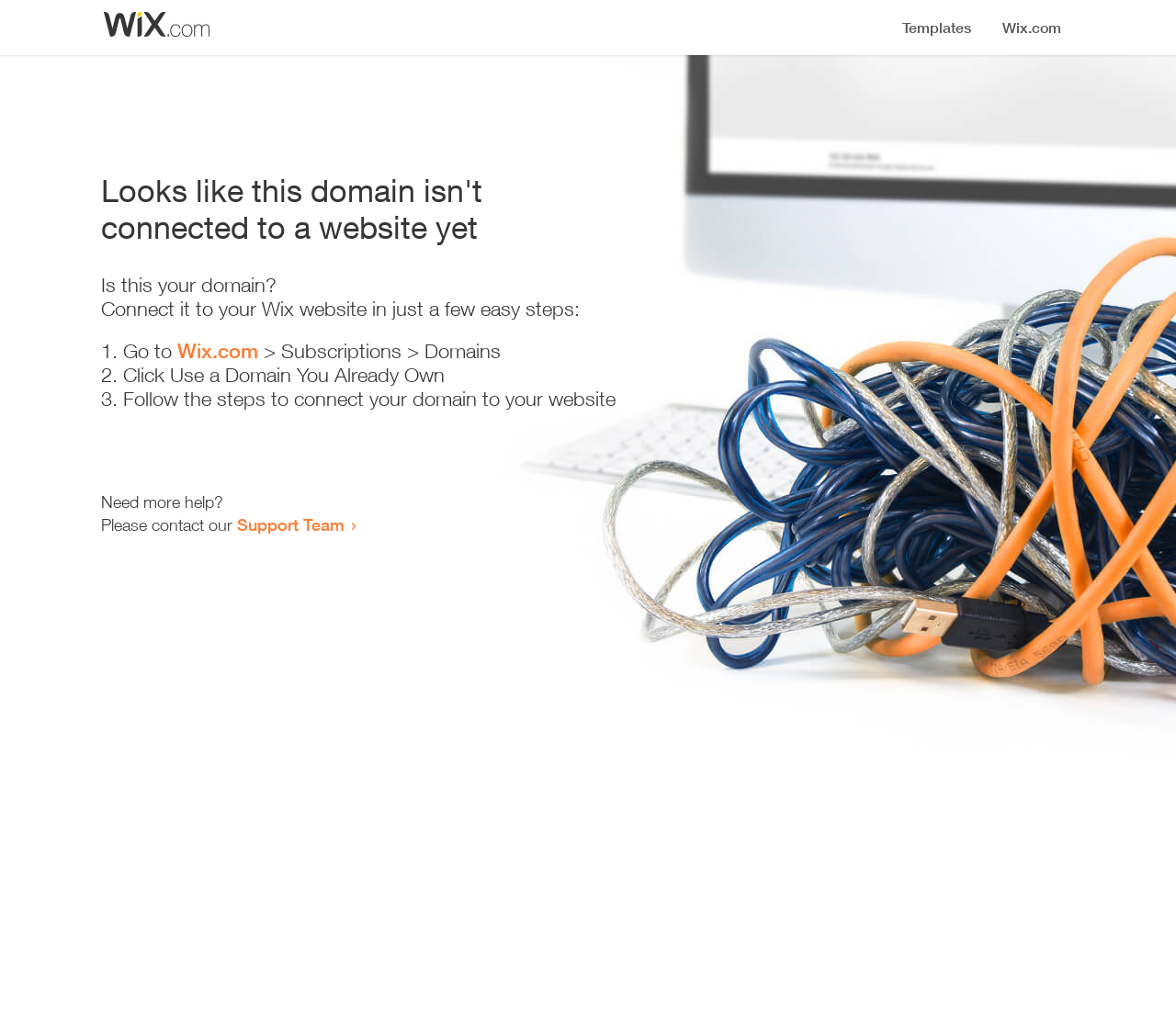Where can I get more help?
Refer to the image and answer the question using a single word or phrase.

Support Team